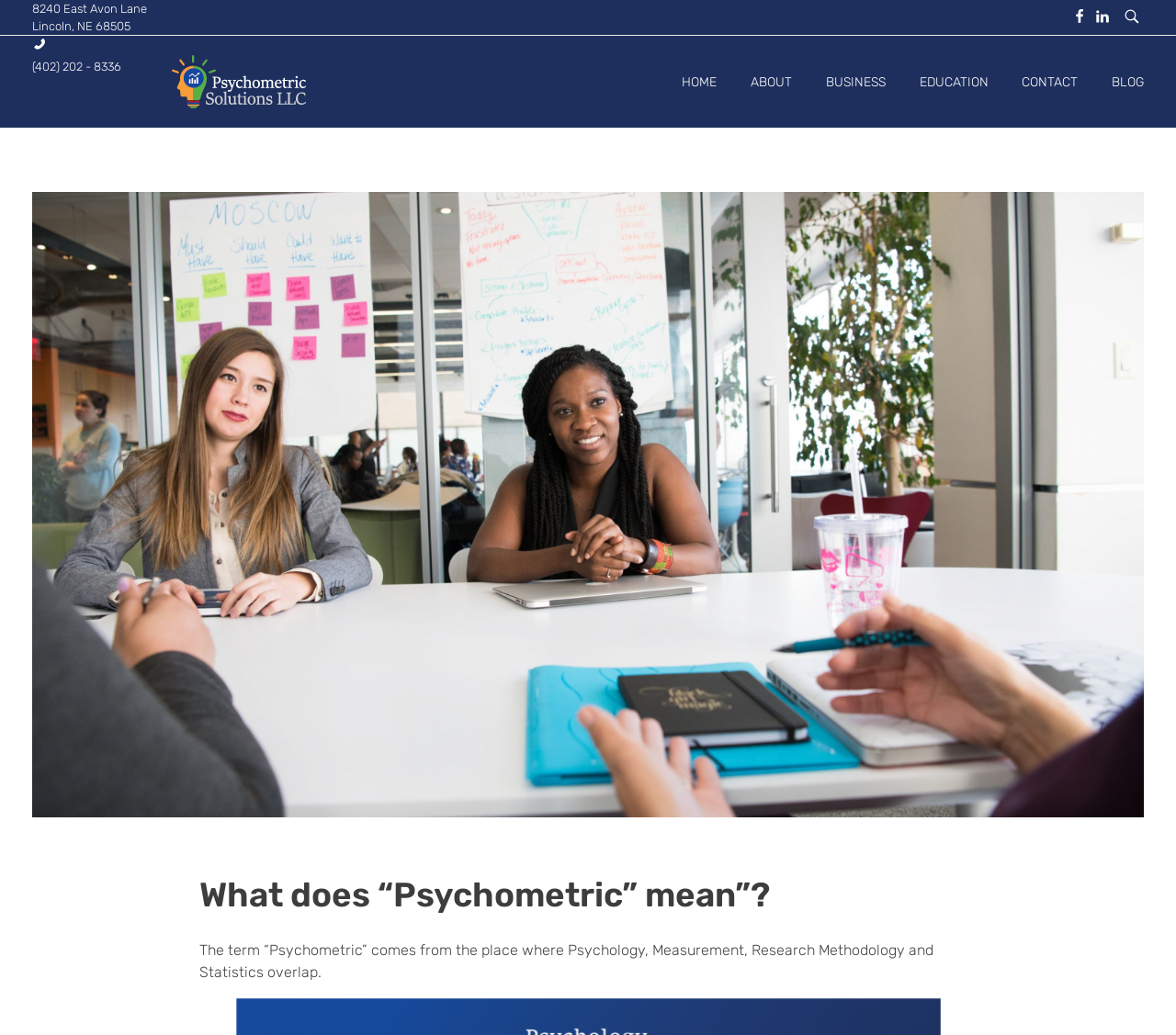Locate the bounding box coordinates of the clickable area needed to fulfill the instruction: "Click the 'Canva - Smart Qs5' link".

[0.027, 0.185, 0.973, 0.789]